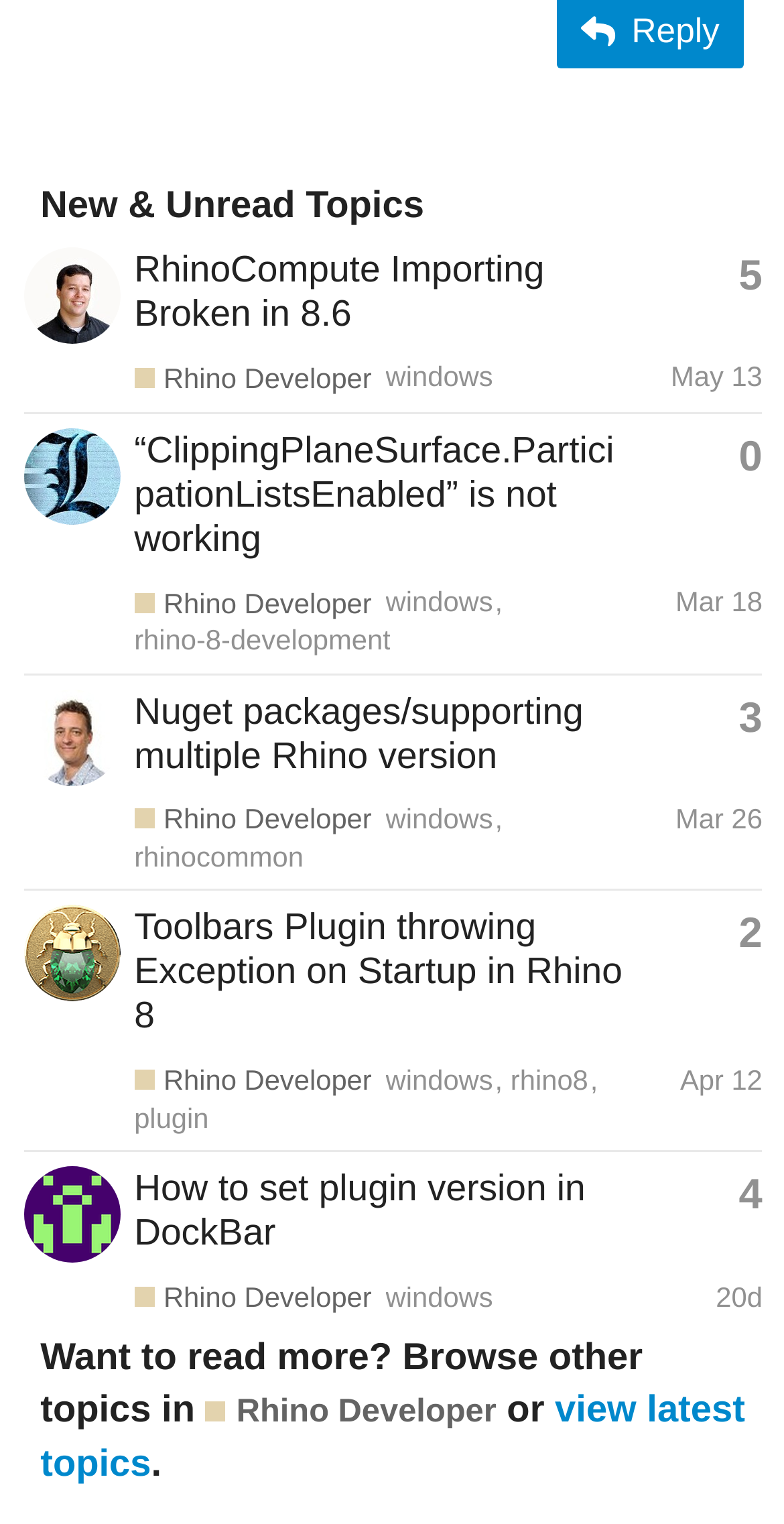Determine the bounding box coordinates of the area to click in order to meet this instruction: "Read topic 'How to set plugin version in DockBar'".

[0.029, 0.756, 0.973, 0.874]